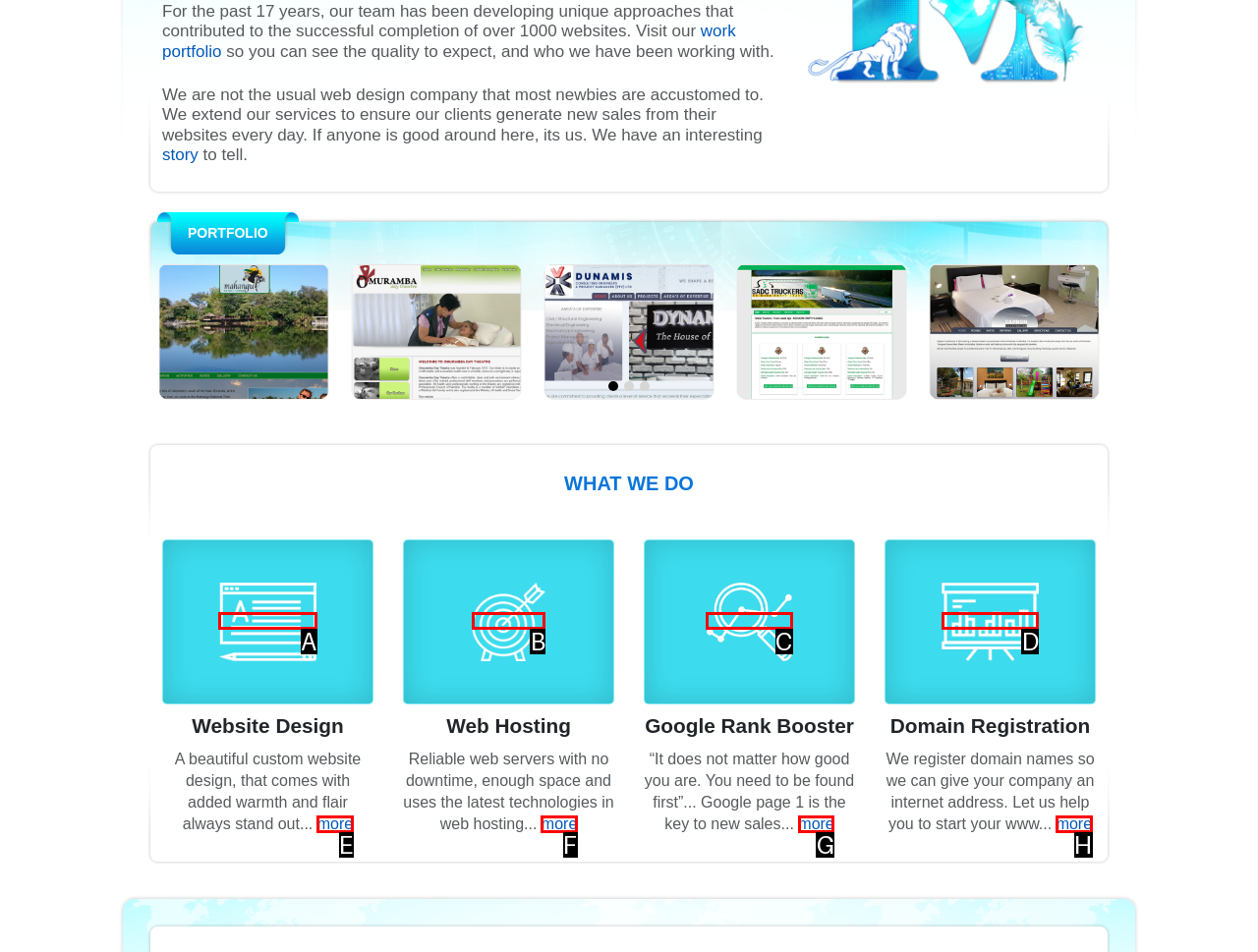Identify the letter corresponding to the UI element that matches this description: alt="web hosting"
Answer using only the letter from the provided options.

B